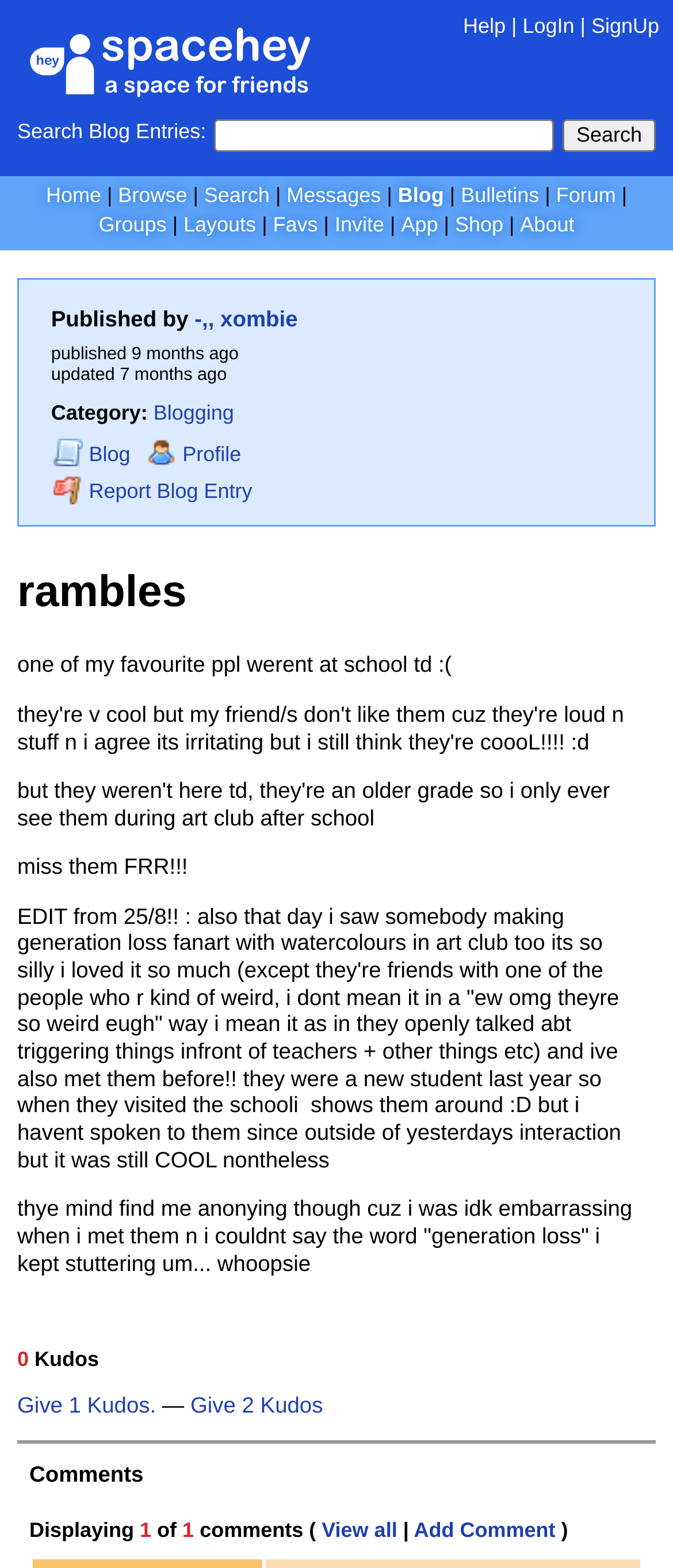Locate the bounding box coordinates of the element that should be clicked to fulfill the instruction: "Check out Fairygodboss on Facebook".

None